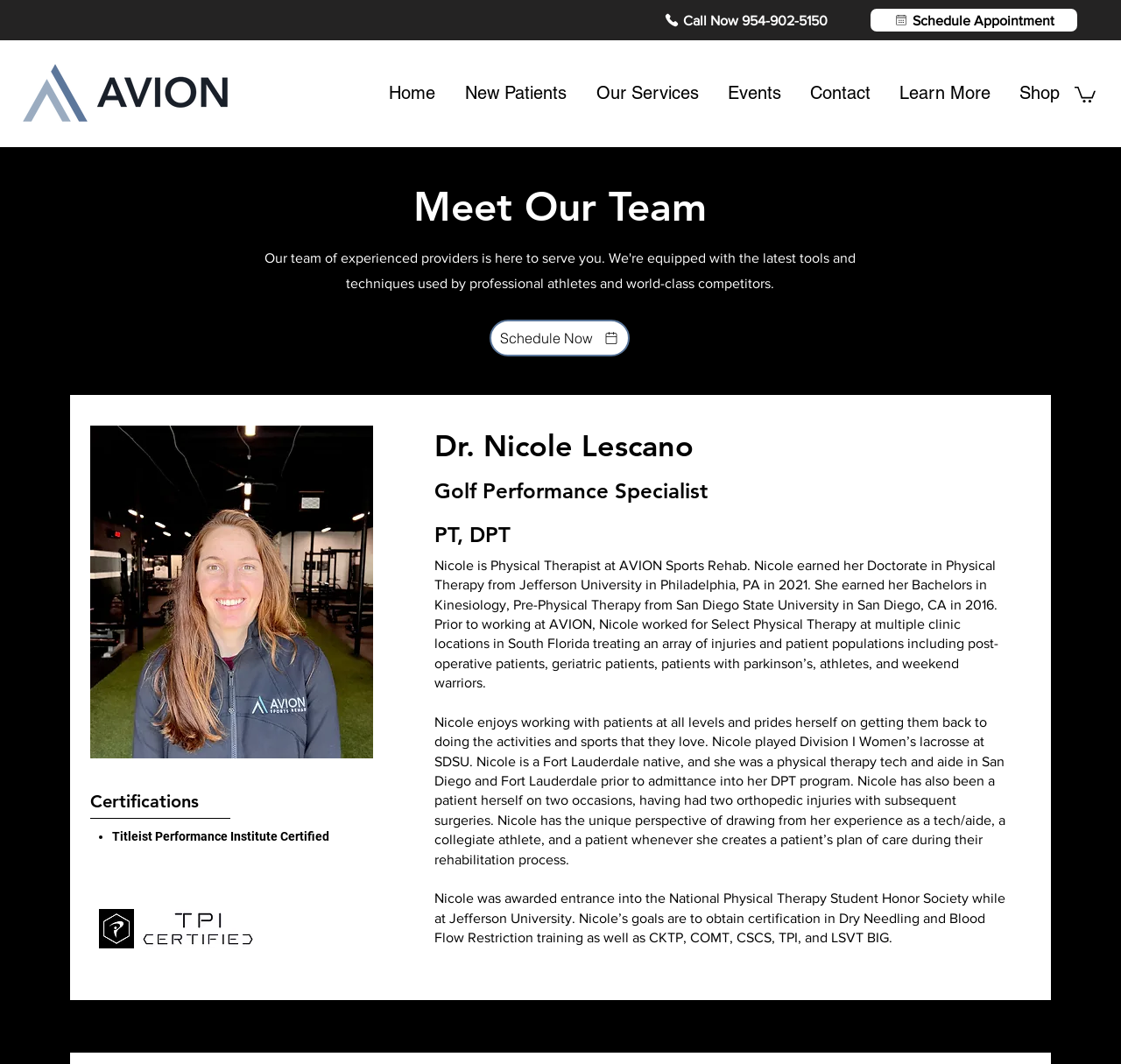Provide the bounding box coordinates of the area you need to click to execute the following instruction: "Learn more about our services".

[0.52, 0.072, 0.638, 0.104]